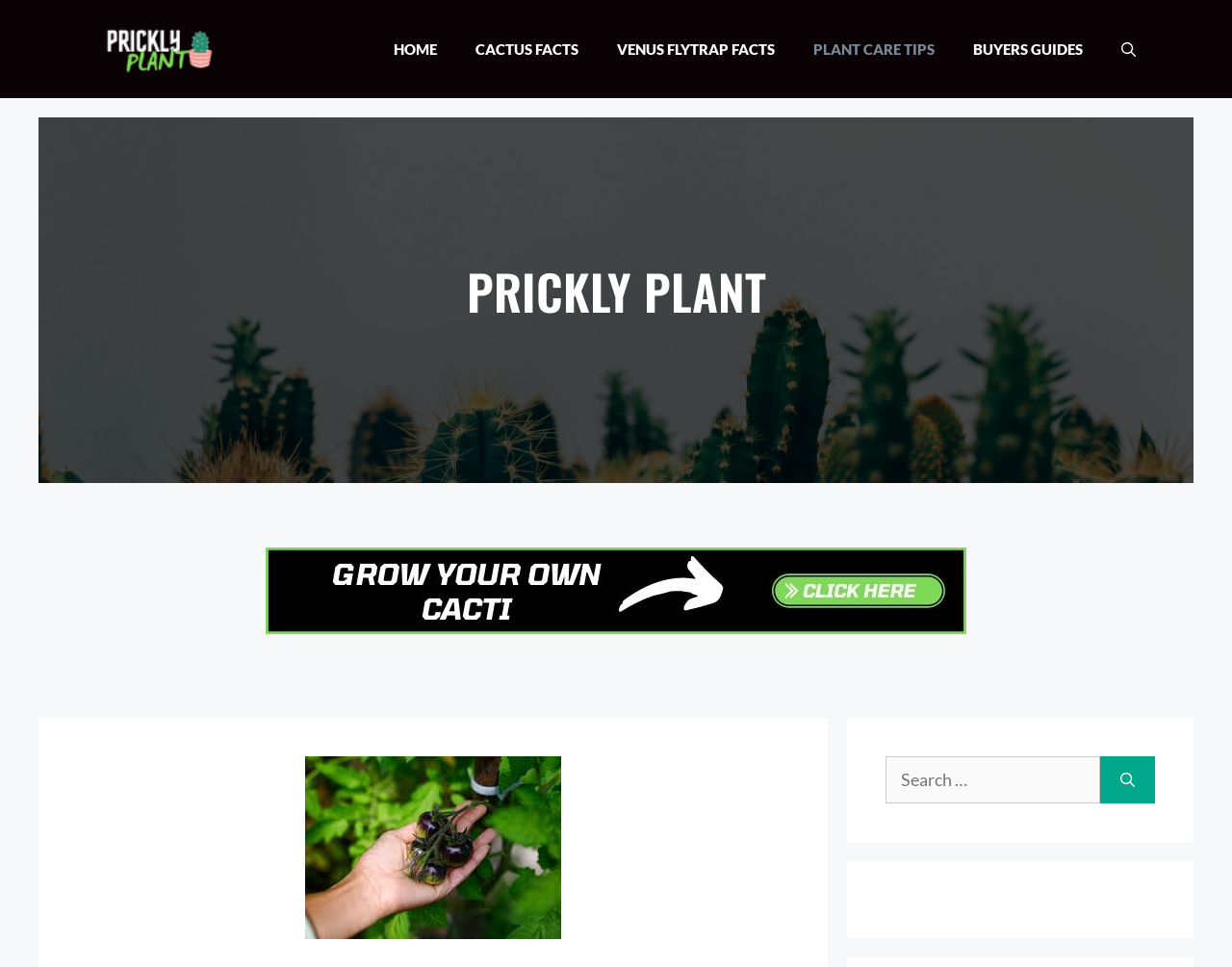Is there a search bar on the page?
Please answer the question with a detailed and comprehensive explanation.

I found a searchbox element with the label 'Search for:' and a button labeled 'Search', which indicates the presence of a search bar on the page.